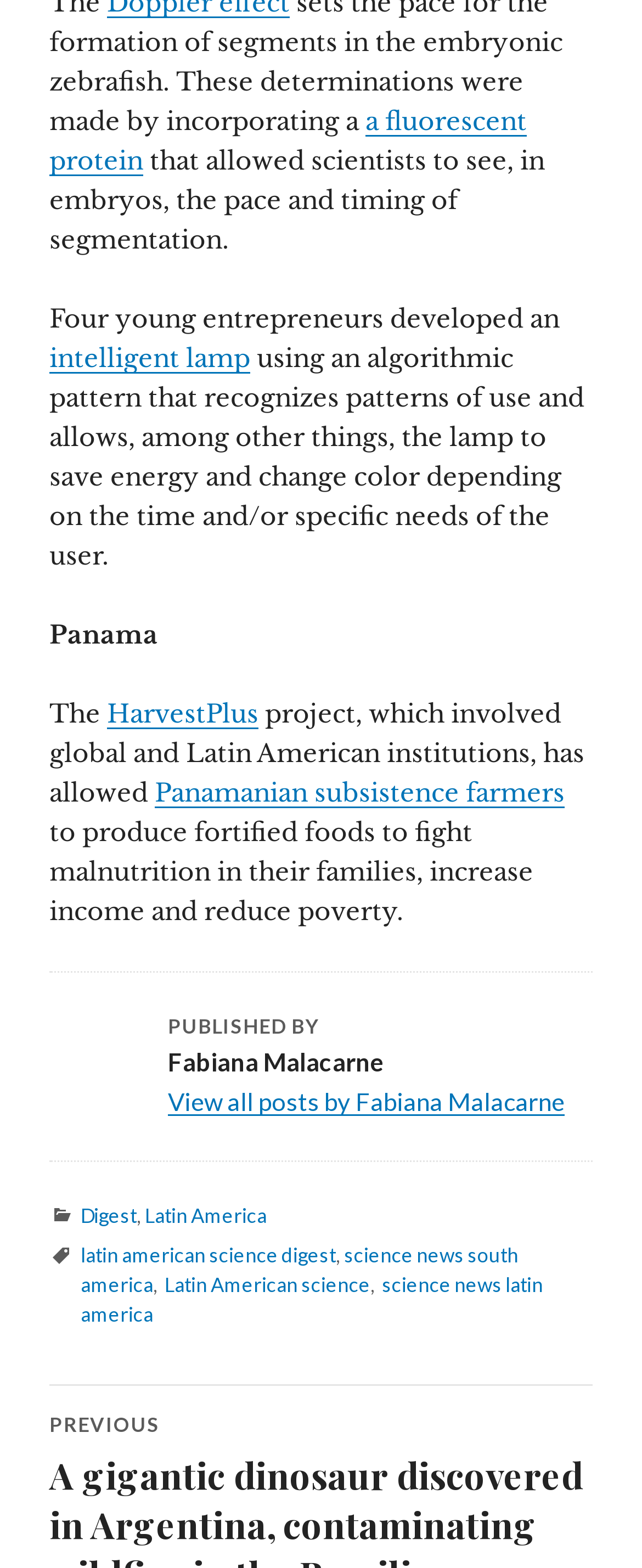Please find the bounding box coordinates of the element that must be clicked to perform the given instruction: "explore the Latin America category". The coordinates should be four float numbers from 0 to 1, i.e., [left, top, right, bottom].

[0.226, 0.767, 0.415, 0.783]